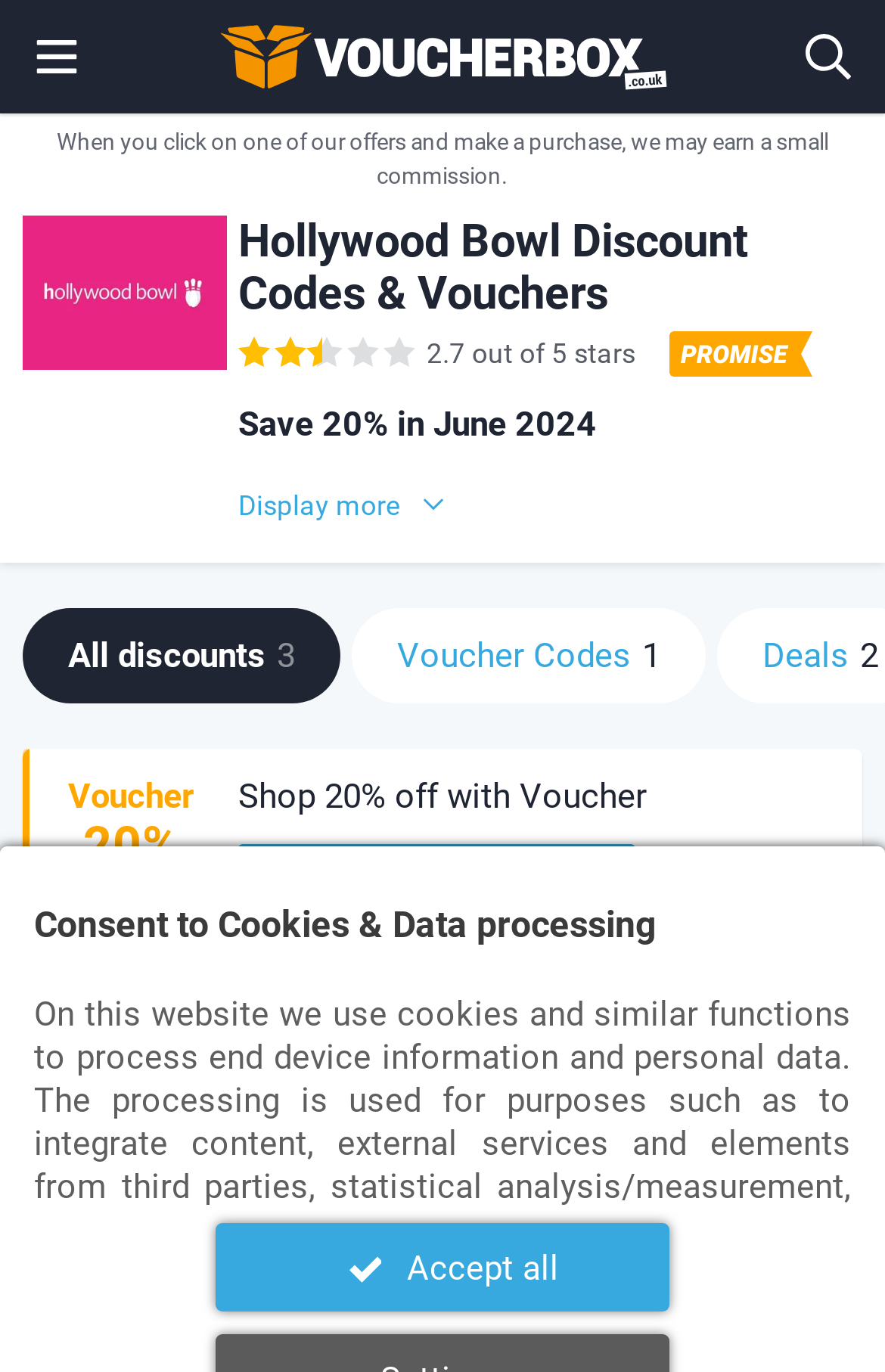Identify the bounding box coordinates of the clickable section necessary to follow the following instruction: "Check the Trending page". The coordinates should be presented as four float numbers from 0 to 1, i.e., [left, top, right, bottom].

None